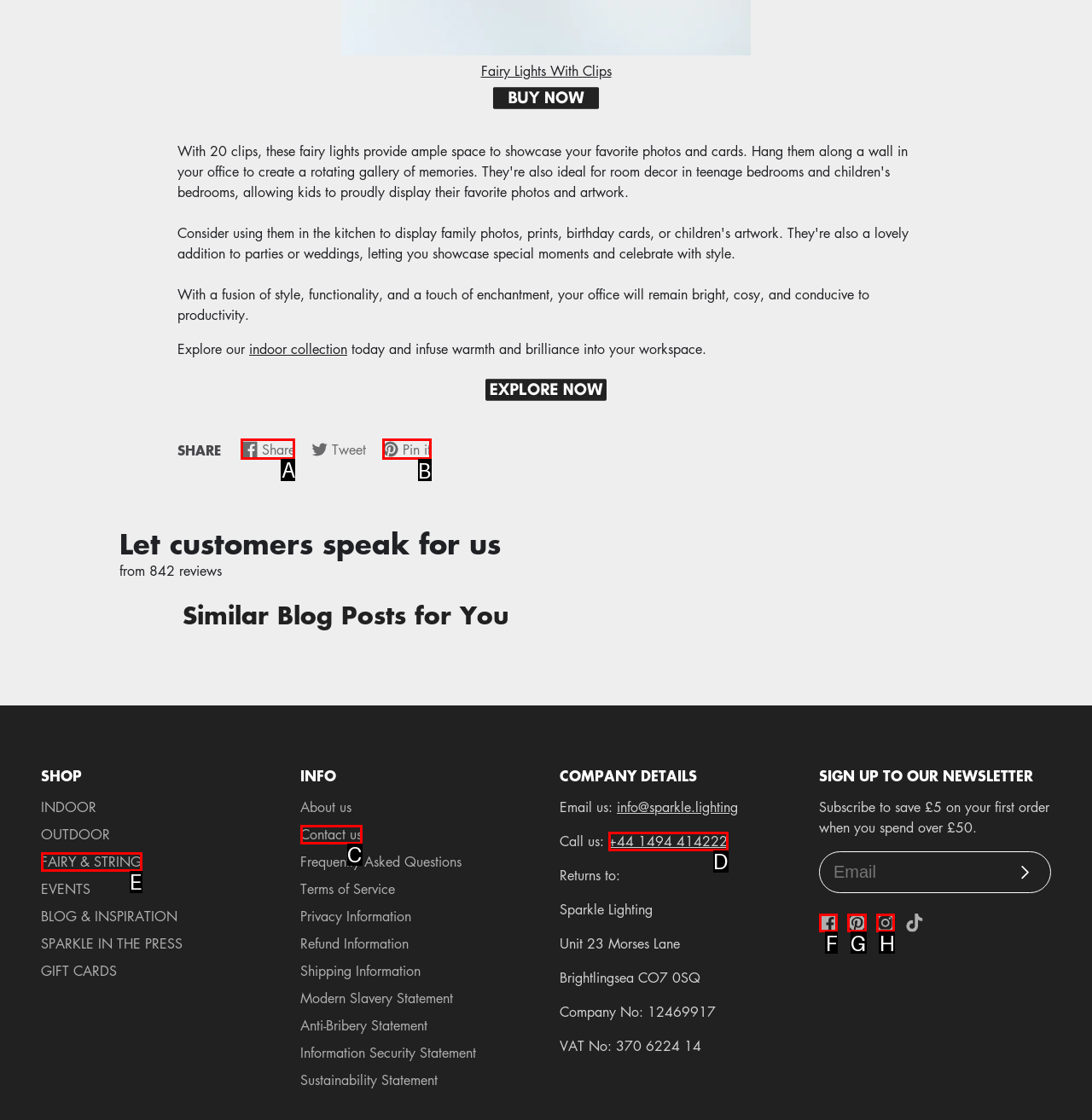From the options shown in the screenshot, tell me which lettered element I need to click to complete the task: Share on Facebook.

A